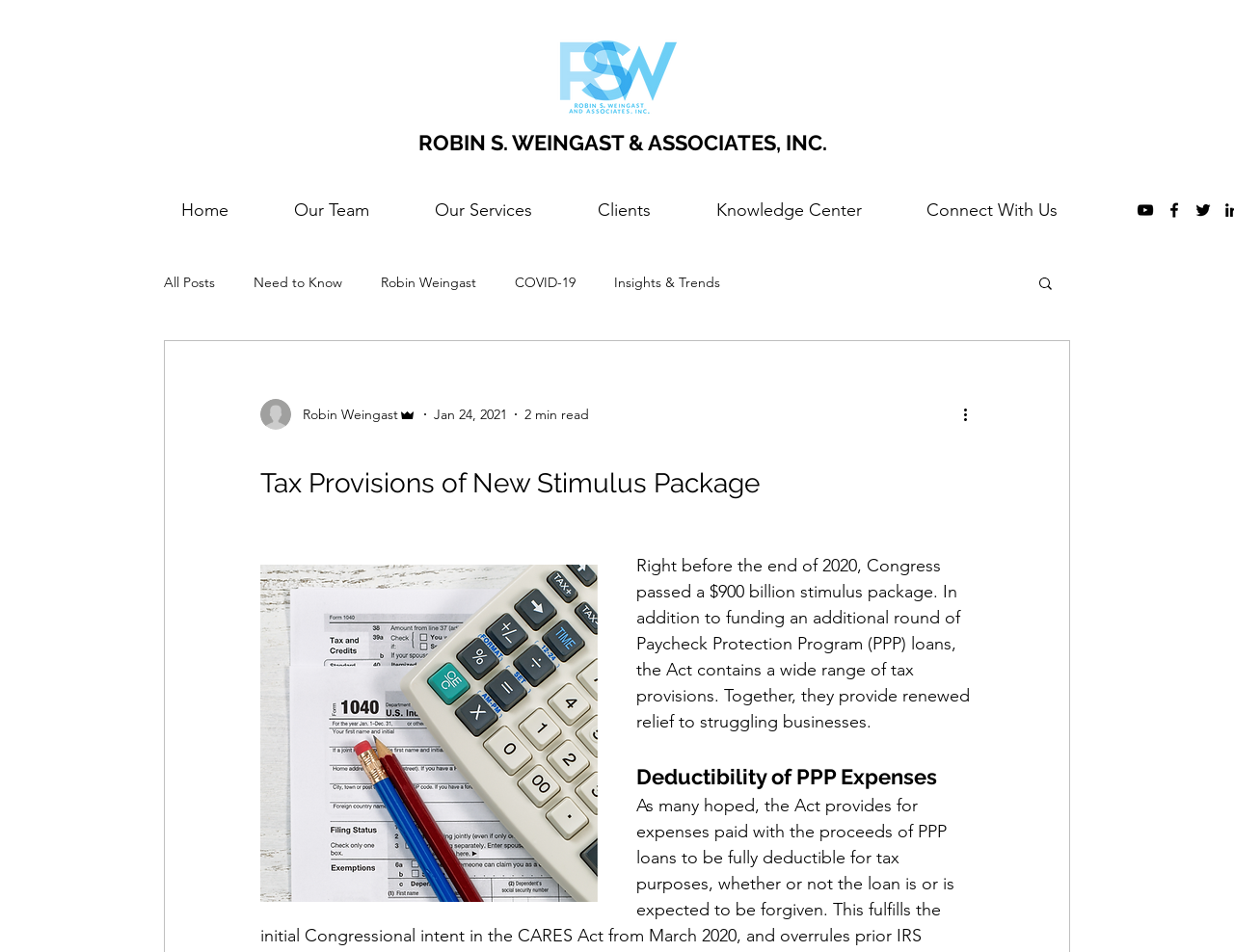Pinpoint the bounding box coordinates of the area that must be clicked to complete this instruction: "Read the article about Tax Provisions of New Stimulus Package".

[0.211, 0.479, 0.789, 0.526]